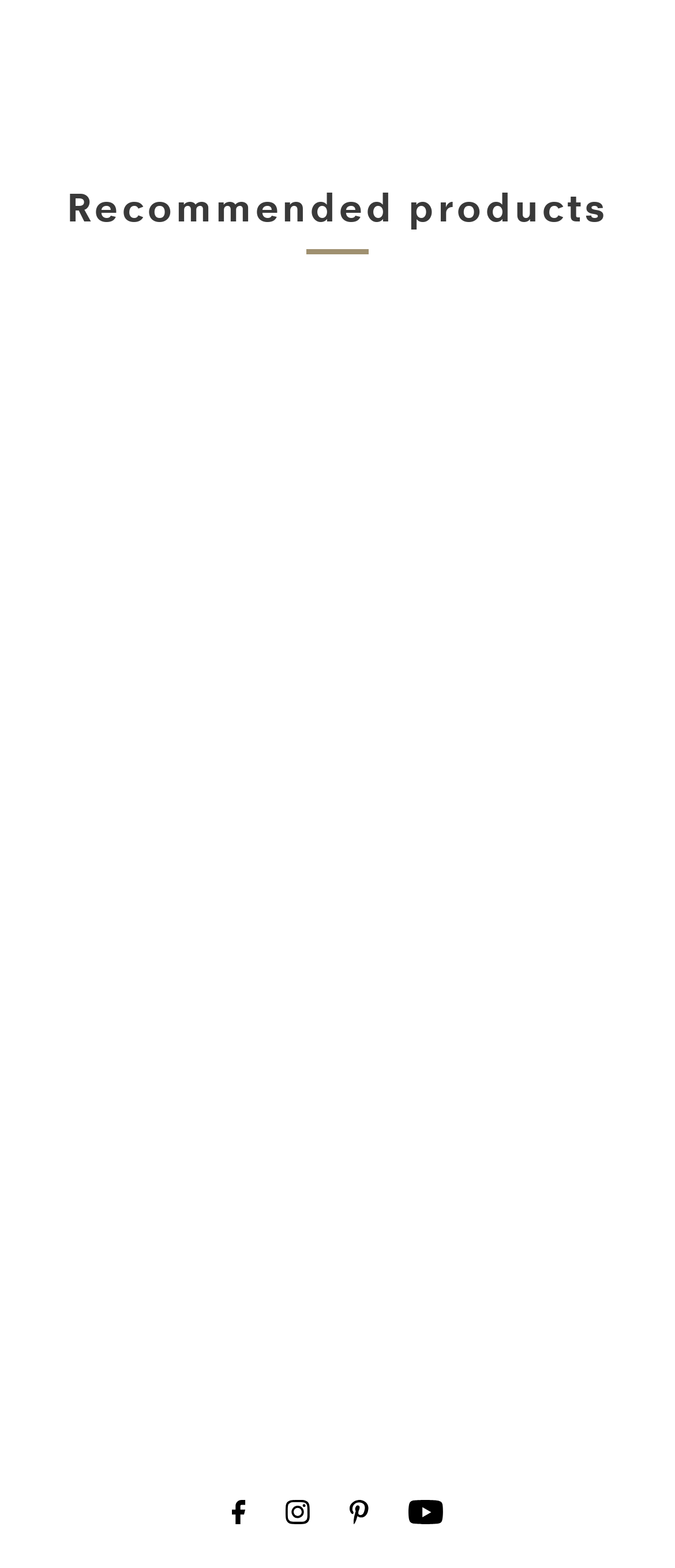Using the information shown in the image, answer the question with as much detail as possible: What is the name of the third recommended product?

The third recommended product has a link with the text 'Beer Budget Designs Suicide Awareness Flag- Fight| Tshirt', which is the name of the product.